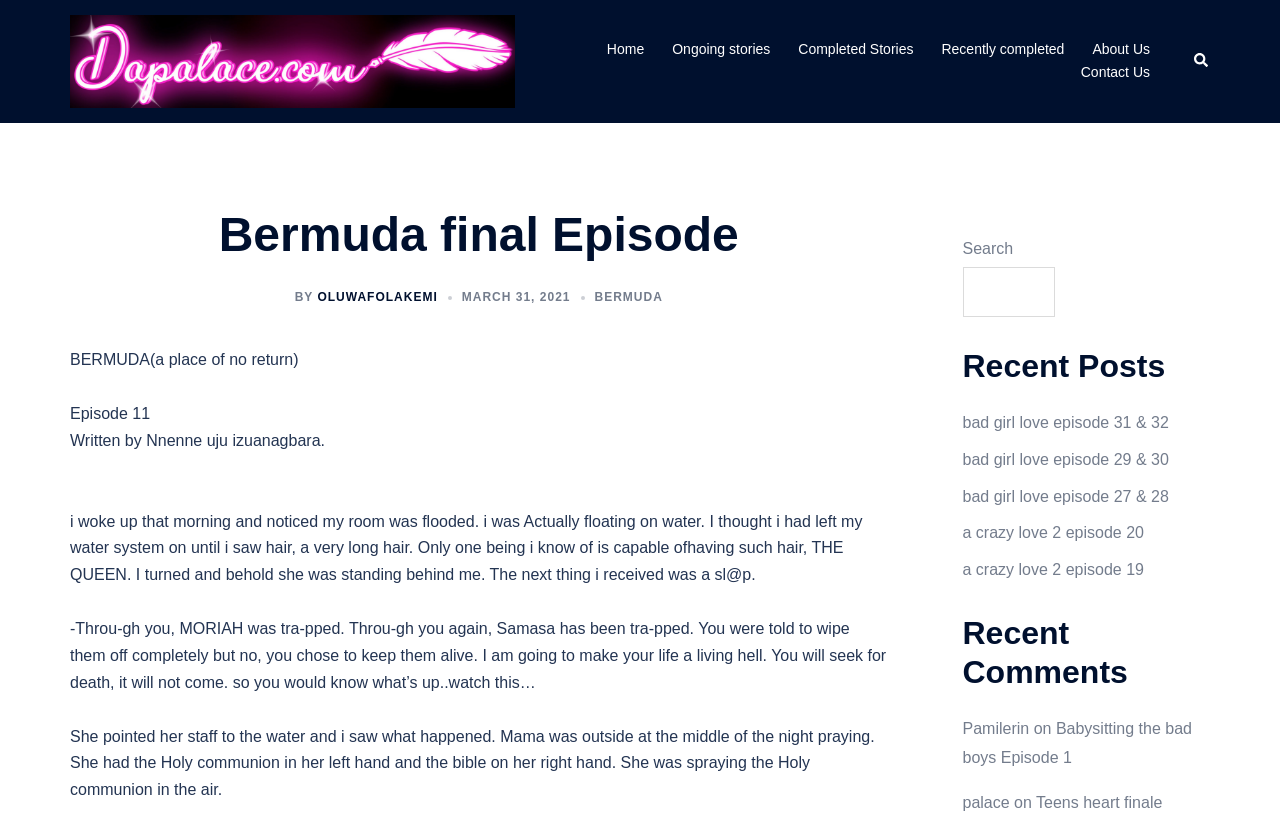Please provide the bounding box coordinates for the element that needs to be clicked to perform the following instruction: "Check the 'Recent Posts'". The coordinates should be given as four float numbers between 0 and 1, i.e., [left, top, right, bottom].

[0.752, 0.422, 0.934, 0.468]